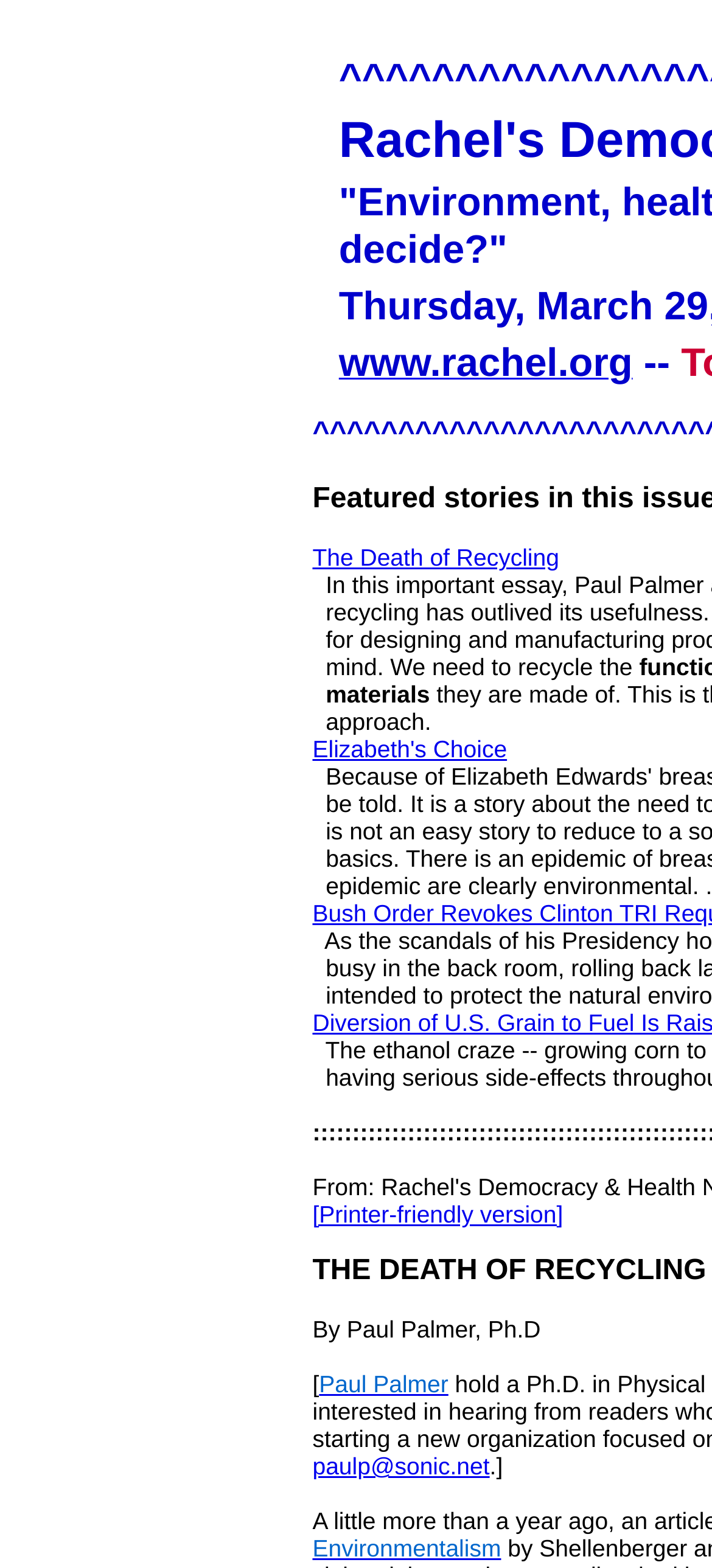Provide a one-word or one-phrase answer to the question:
How many links are there on the page?

5